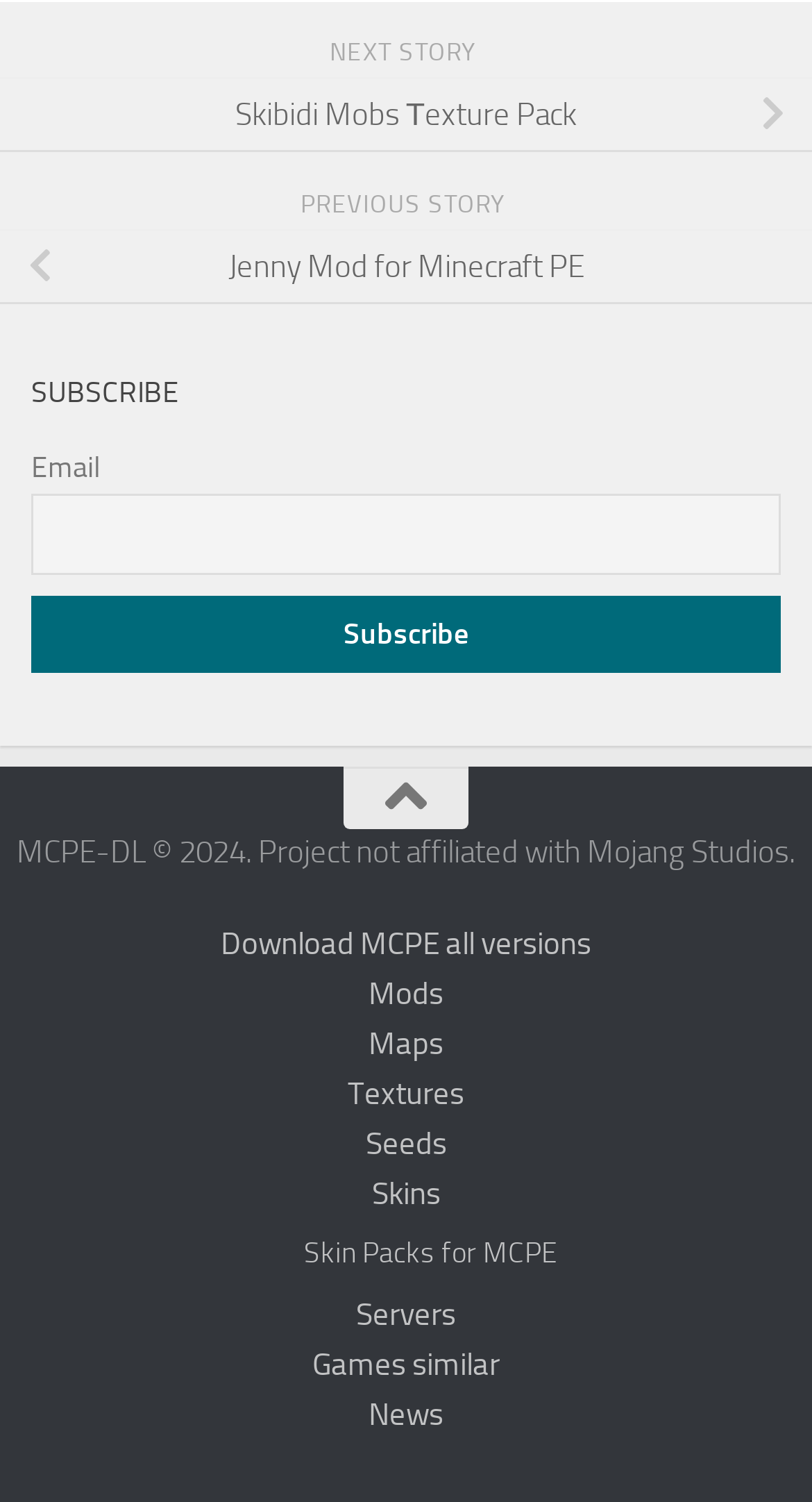What is the function of the 'NEXT STORY' and 'PREVIOUS STORY' buttons?
Please respond to the question with a detailed and well-explained answer.

The 'NEXT STORY' and 'PREVIOUS STORY' buttons are located at the top of the webpage and are likely used to navigate through a series of stories or articles. The presence of these buttons suggests that the website has a collection of stories or articles that can be navigated through using these buttons.